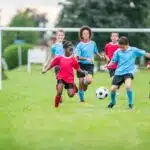Produce a meticulous caption for the image.

In a lively moment captured on a soccer field, a group of young children engages in an exhilarating game of soccer. The image showcases five players in vibrant jerseys: three in light blue and two in bold red. The child in the foreground, wearing a red shirt, appears to be skillfully dribbling a black and white soccer ball. Behind them, teammates in blue follow closely, showcasing their enthusiasm as they chase the ball, all while displaying the joy and camaraderie that characterize youth sports. Lush green grass surrounds the play area, and out-of-focus goalposts can be seen in the background, suggesting a friendly match in progress. The energy and excitement of youth soccer are palpable, making this an inspiring depiction of teamwork and athleticism.